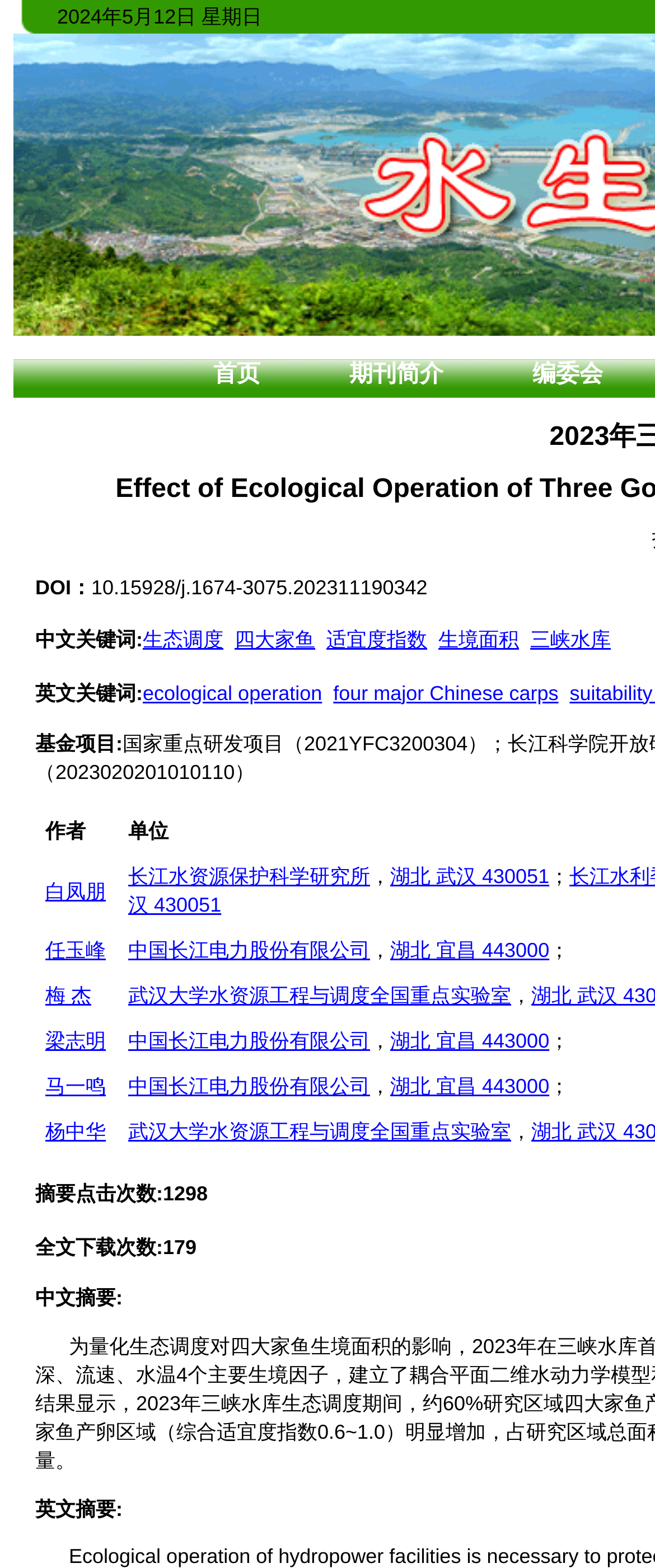Please find the bounding box coordinates of the clickable region needed to complete the following instruction: "Read the privacy policy". The bounding box coordinates must consist of four float numbers between 0 and 1, i.e., [left, top, right, bottom].

None